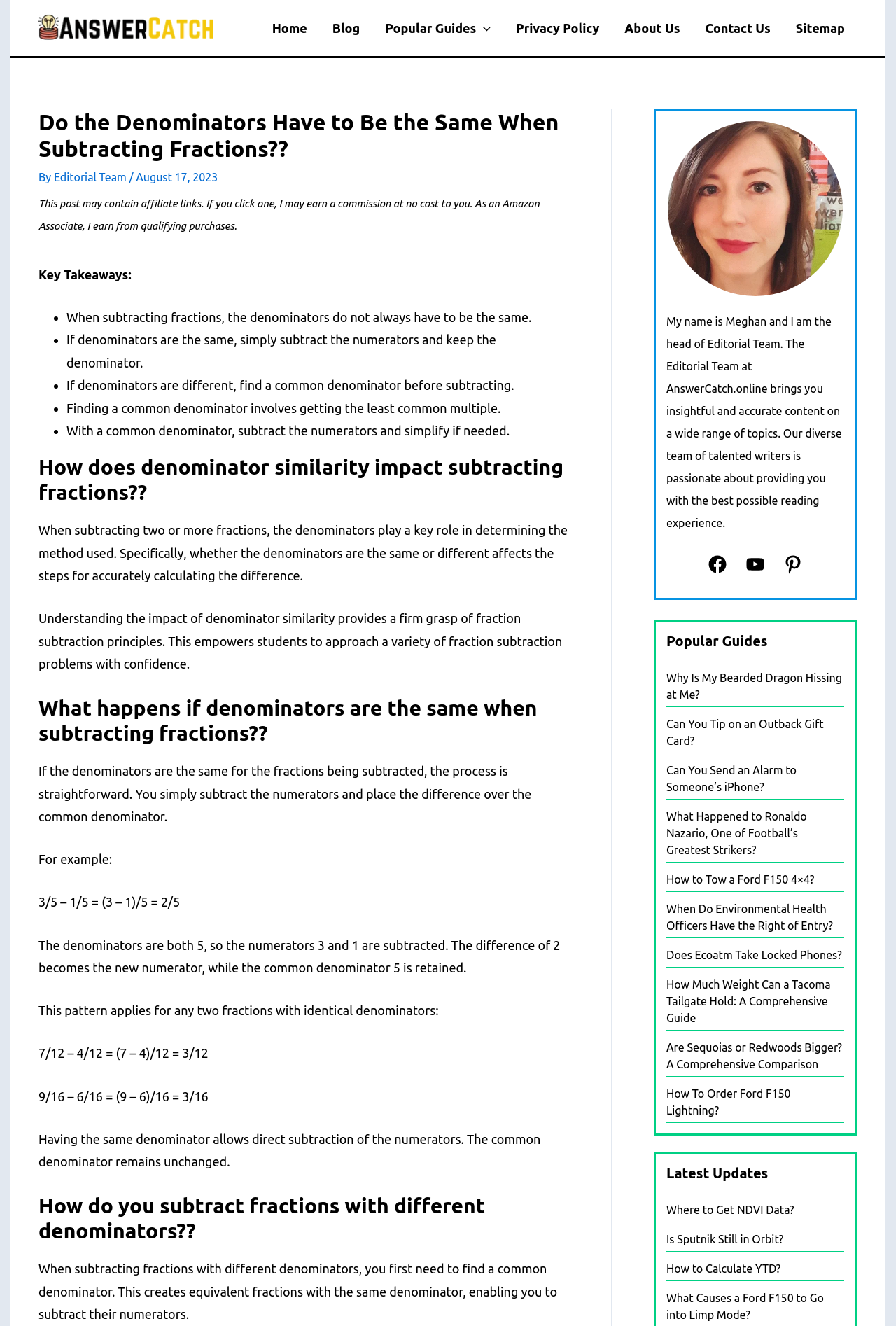Return the bounding box coordinates of the UI element that corresponds to this description: "parent_node: Popular Guides aria-label="Menu Toggle"". The coordinates must be given as four float numbers in the range of 0 and 1, [left, top, right, bottom].

[0.531, 0.0, 0.548, 0.042]